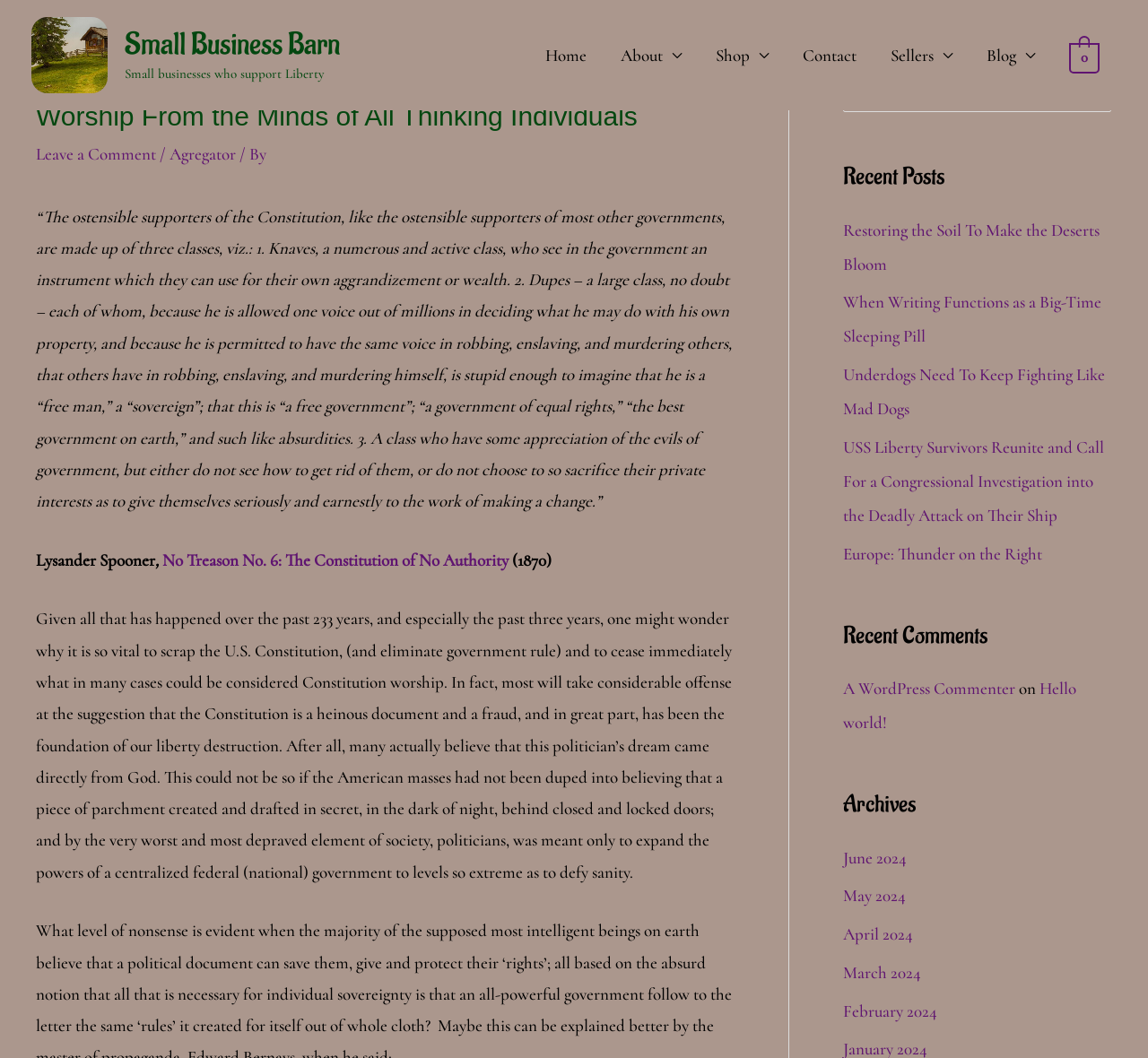What is the name of the website?
Refer to the image and offer an in-depth and detailed answer to the question.

The name of the website can be found in the top-left corner of the webpage, where it says 'Small Business Barn' with a logo next to it.